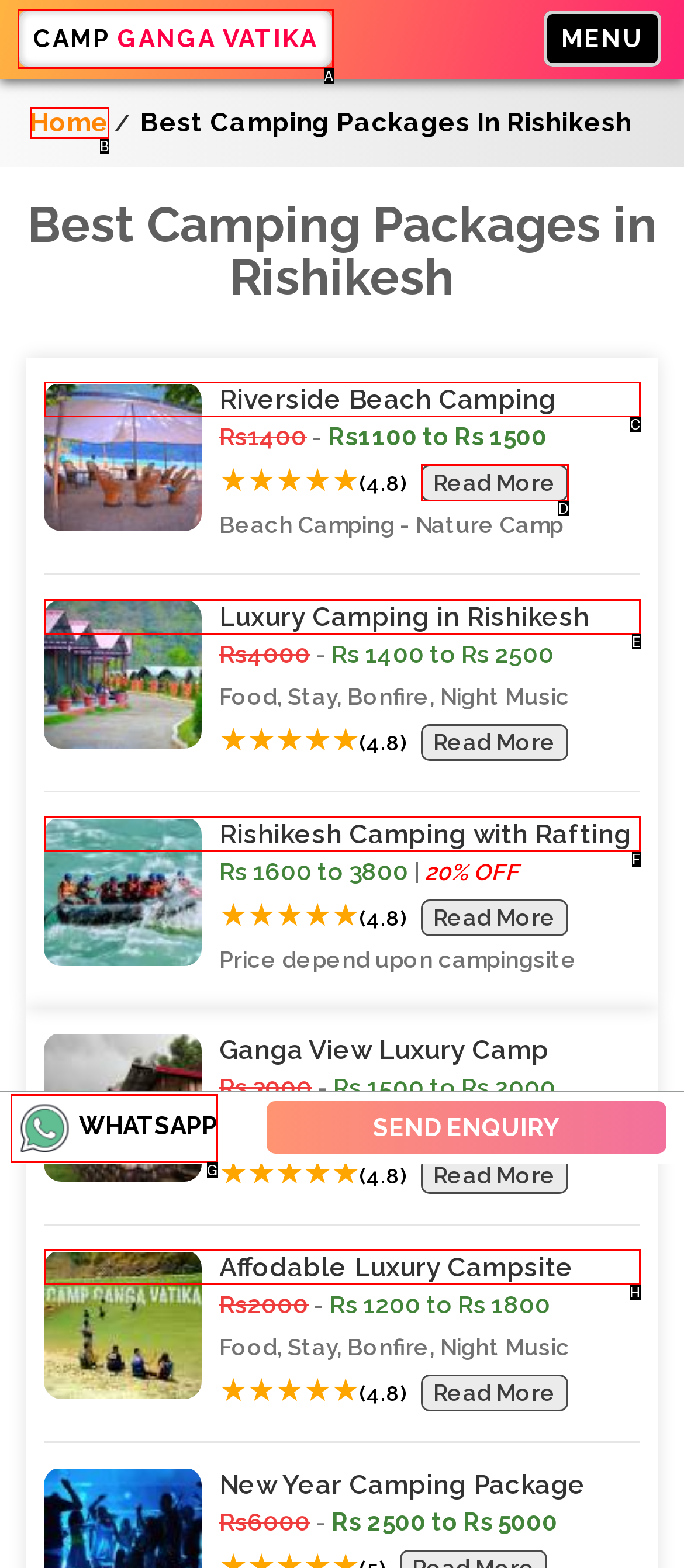Match the HTML element to the given description: Home
Indicate the option by its letter.

B